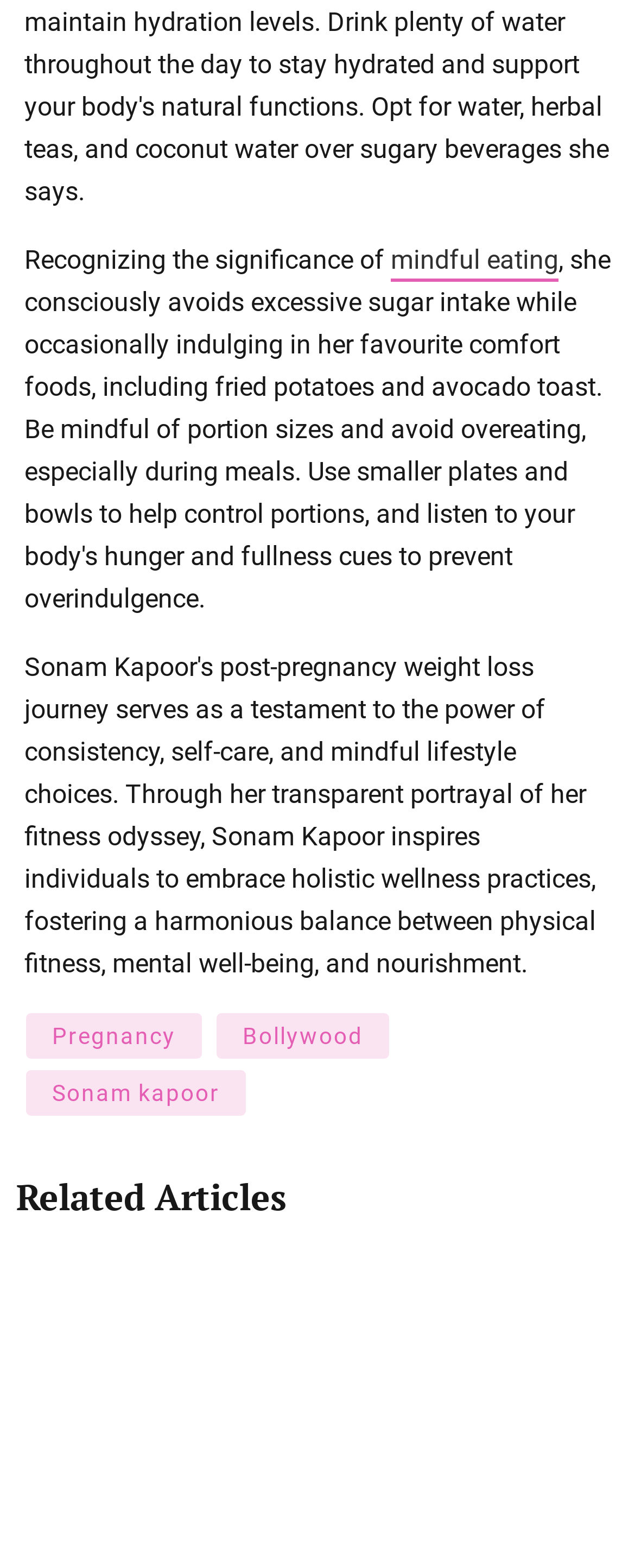Using the webpage screenshot, find the UI element described by Sonam kapoor. Provide the bounding box coordinates in the format (top-left x, top-left y, bottom-right x, bottom-right y), ensuring all values are floating point numbers between 0 and 1.

[0.038, 0.681, 0.39, 0.712]